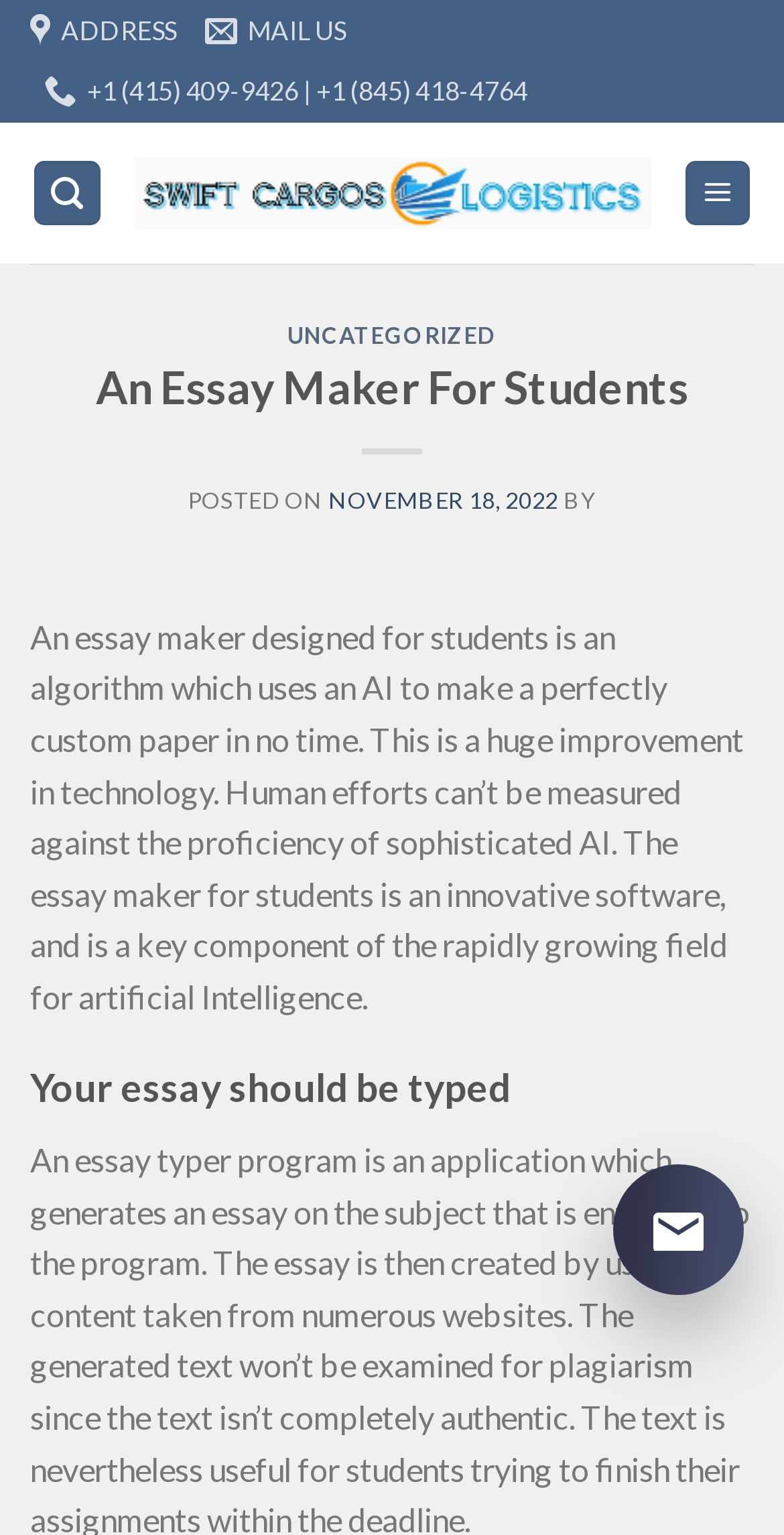Determine the bounding box coordinates for the clickable element to execute this instruction: "Open the MAIL US link". Provide the coordinates as four float numbers between 0 and 1, i.e., [left, top, right, bottom].

[0.262, 0.0, 0.441, 0.04]